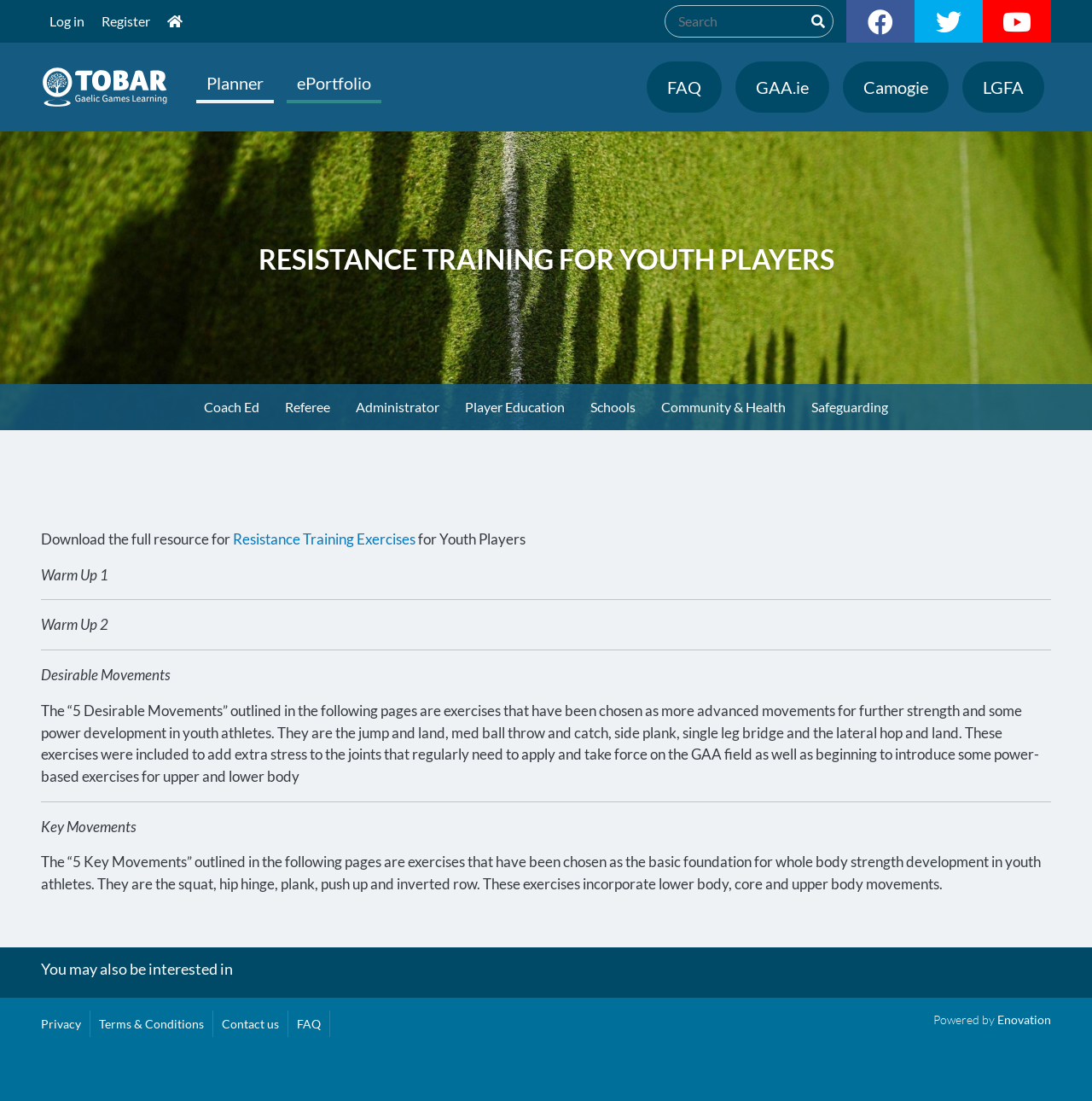Determine the title of the webpage and give its text content.

RESISTANCE TRAINING FOR YOUTH PLAYERS